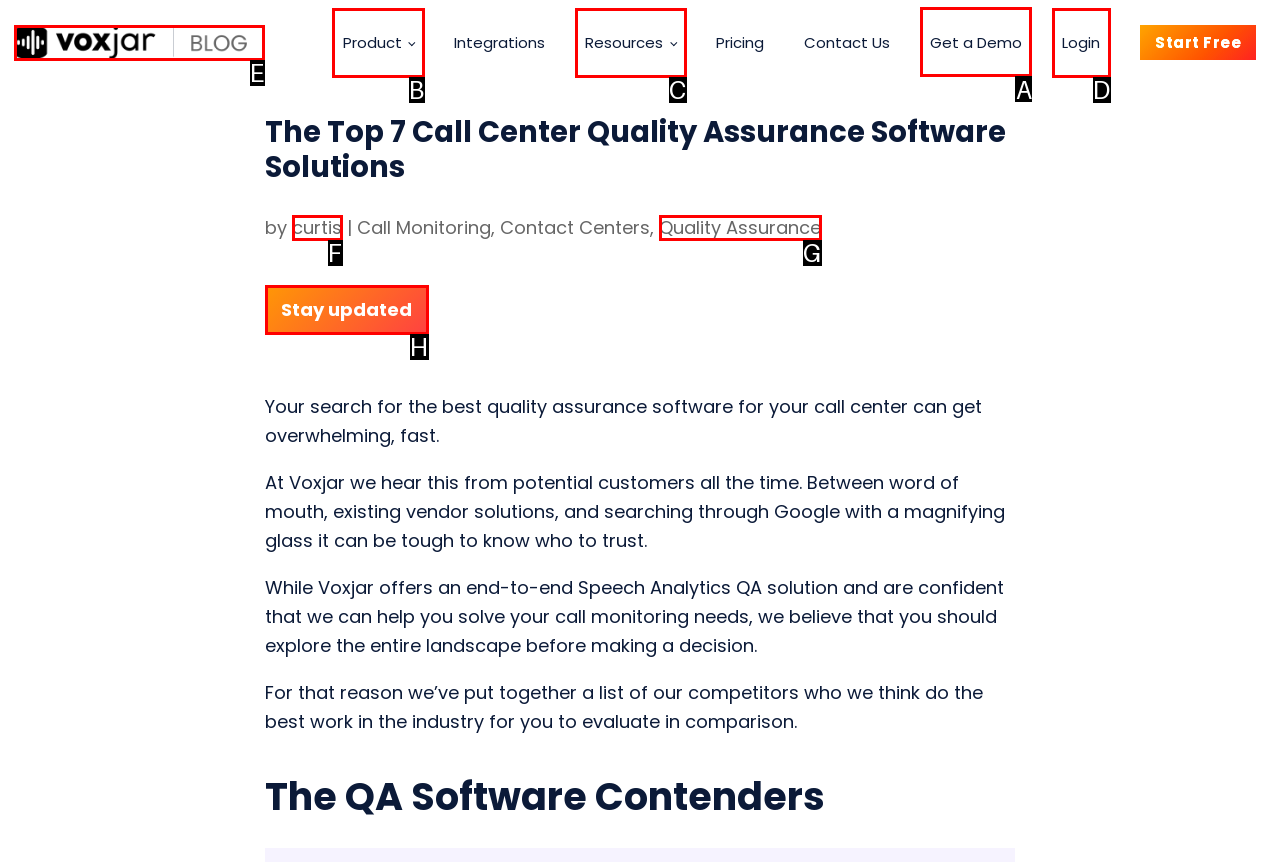Select the appropriate bounding box to fulfill the task: Get a Demo Respond with the corresponding letter from the choices provided.

A